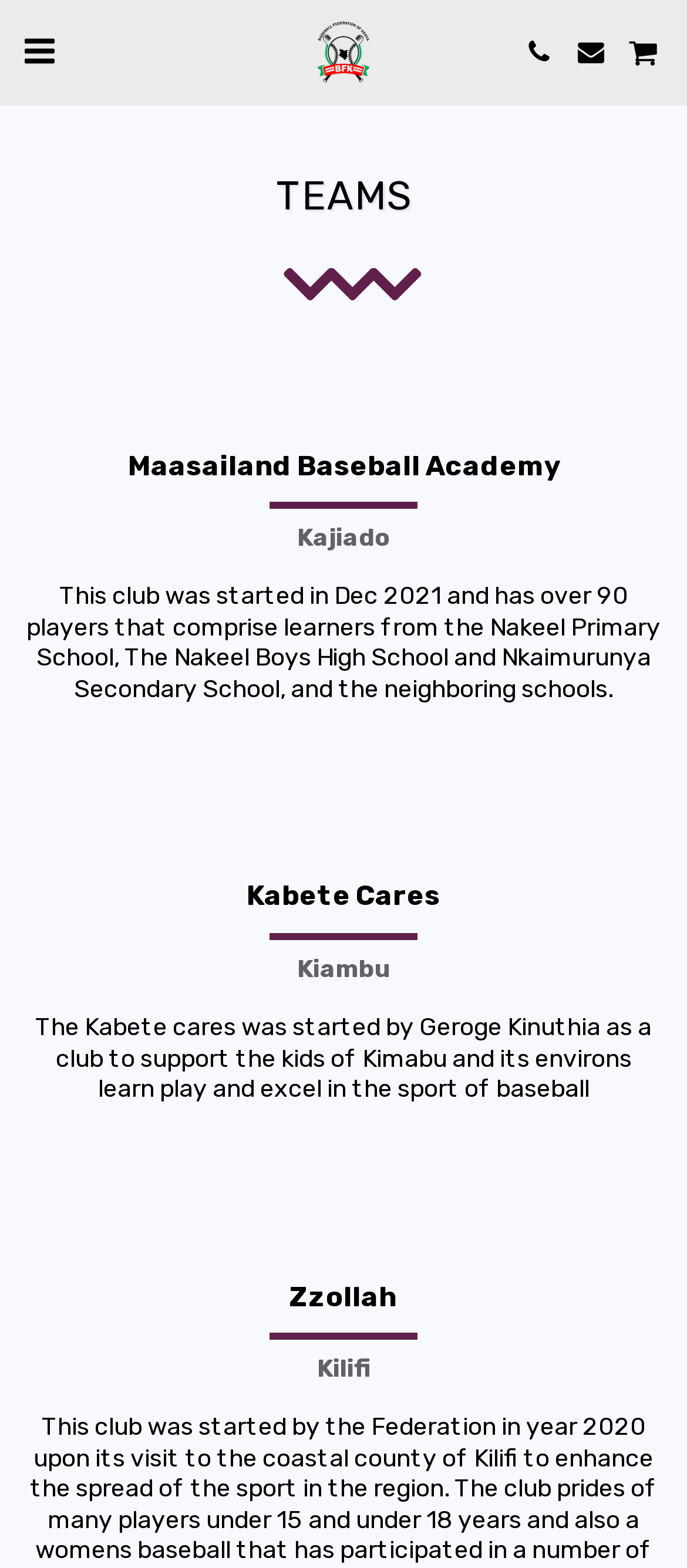Refer to the image and provide an in-depth answer to the question:
How many teams are listed on this webpage?

I counted the number of headings that describe team names, which are 'Maasailand Baseball Academy', 'Kabete Cares', and 'Zzollah'. These headings are likely to represent different teams, so I concluded that there are 3 teams listed on this webpage.